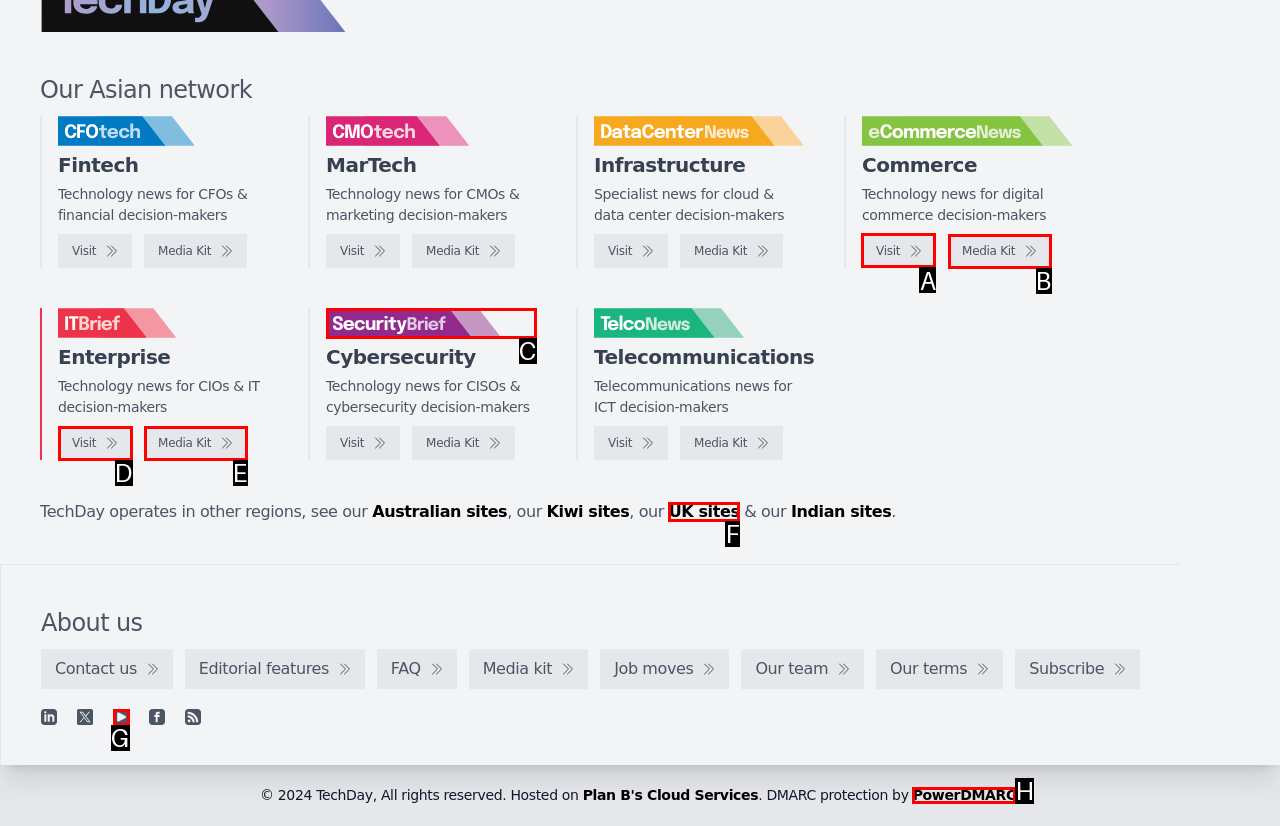Determine which element should be clicked for this task: Go to eCommerceNews
Answer with the letter of the selected option.

A